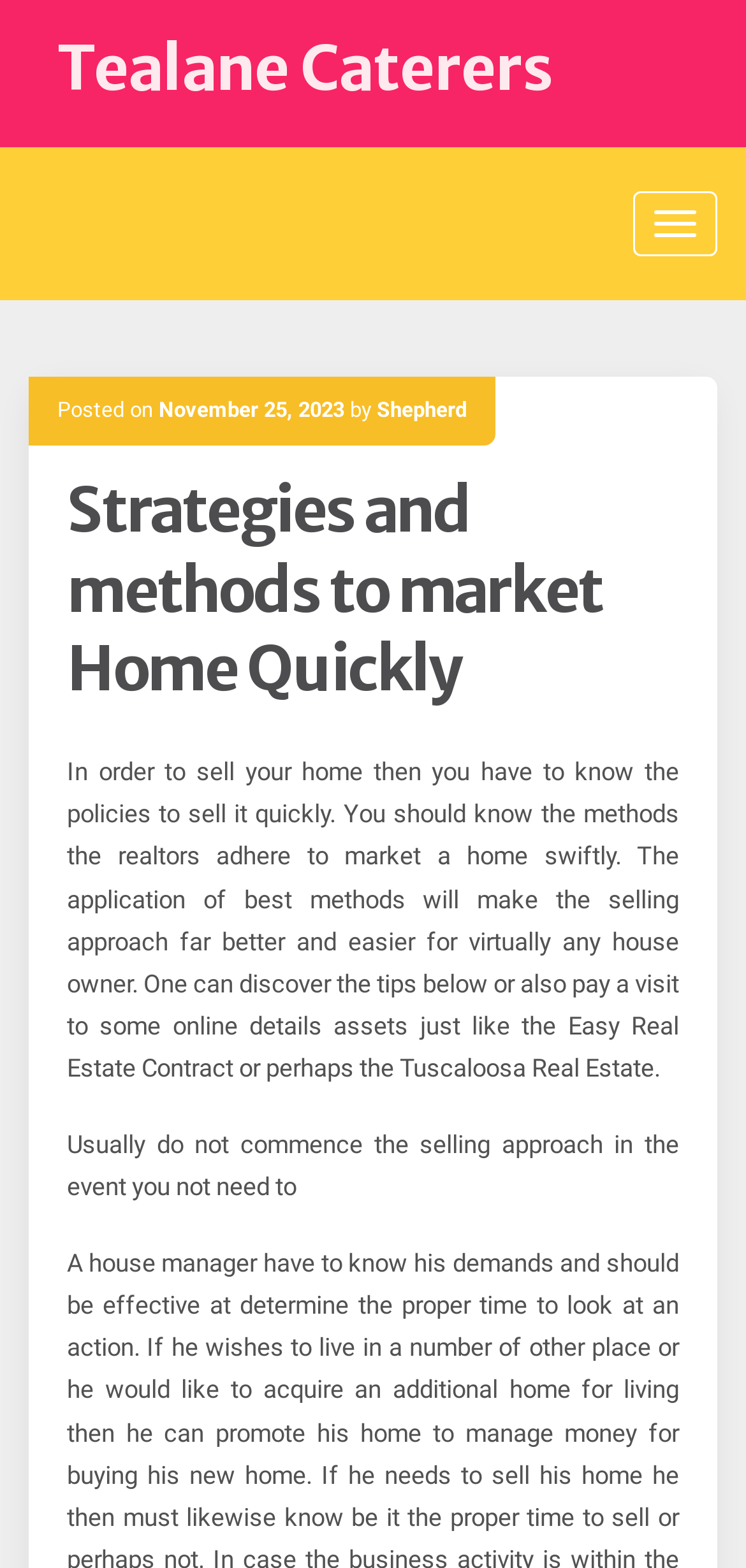Please find and generate the text of the main heading on the webpage.

Strategies and methods to market Home Quickly